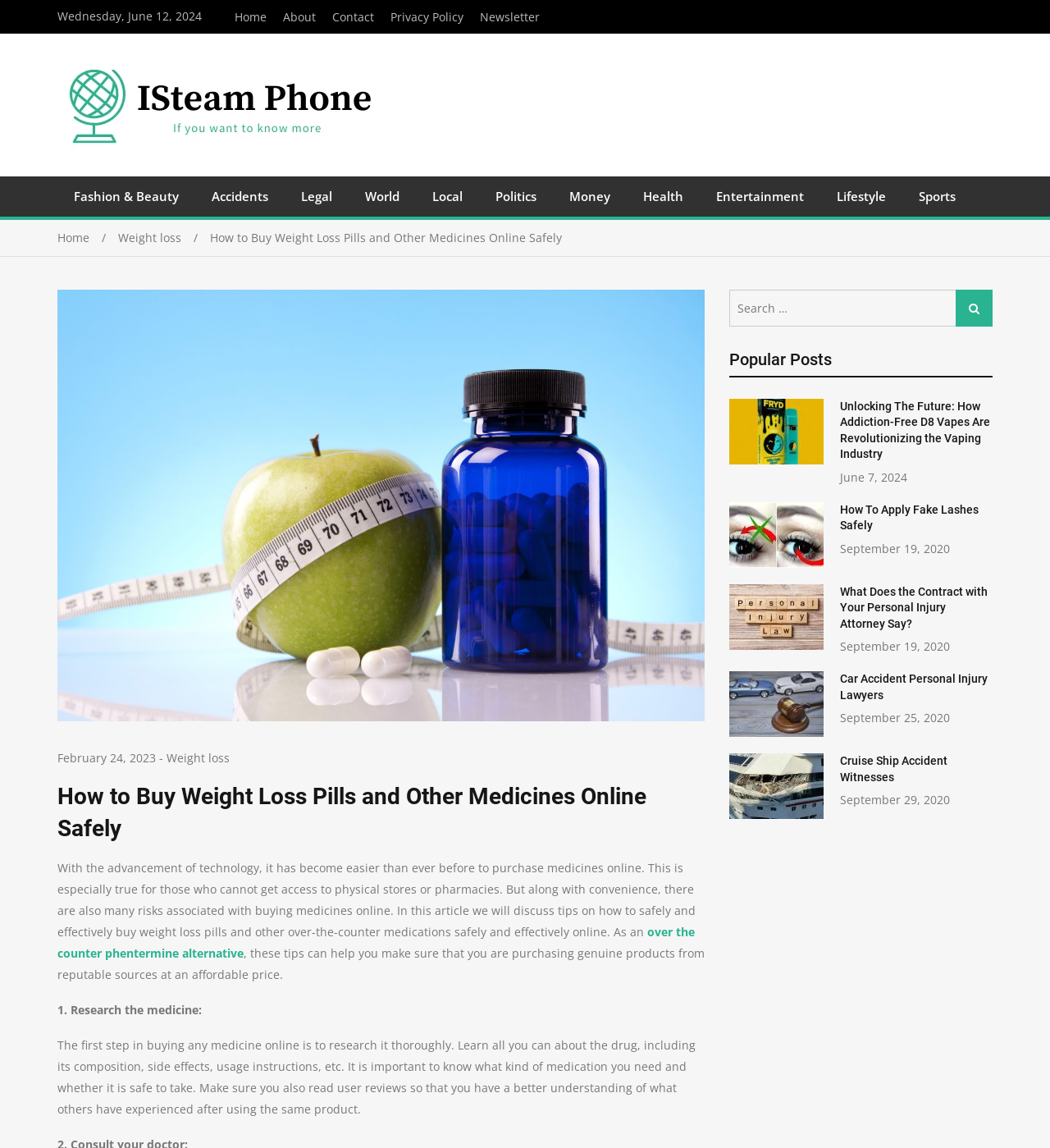Please locate the bounding box coordinates of the element that should be clicked to complete the given instruction: "Visit 'Daftar Situs Slot Gacor Terbaru Terpercaya Mudah Menang 2022 — 2023 Maxwin'".

None